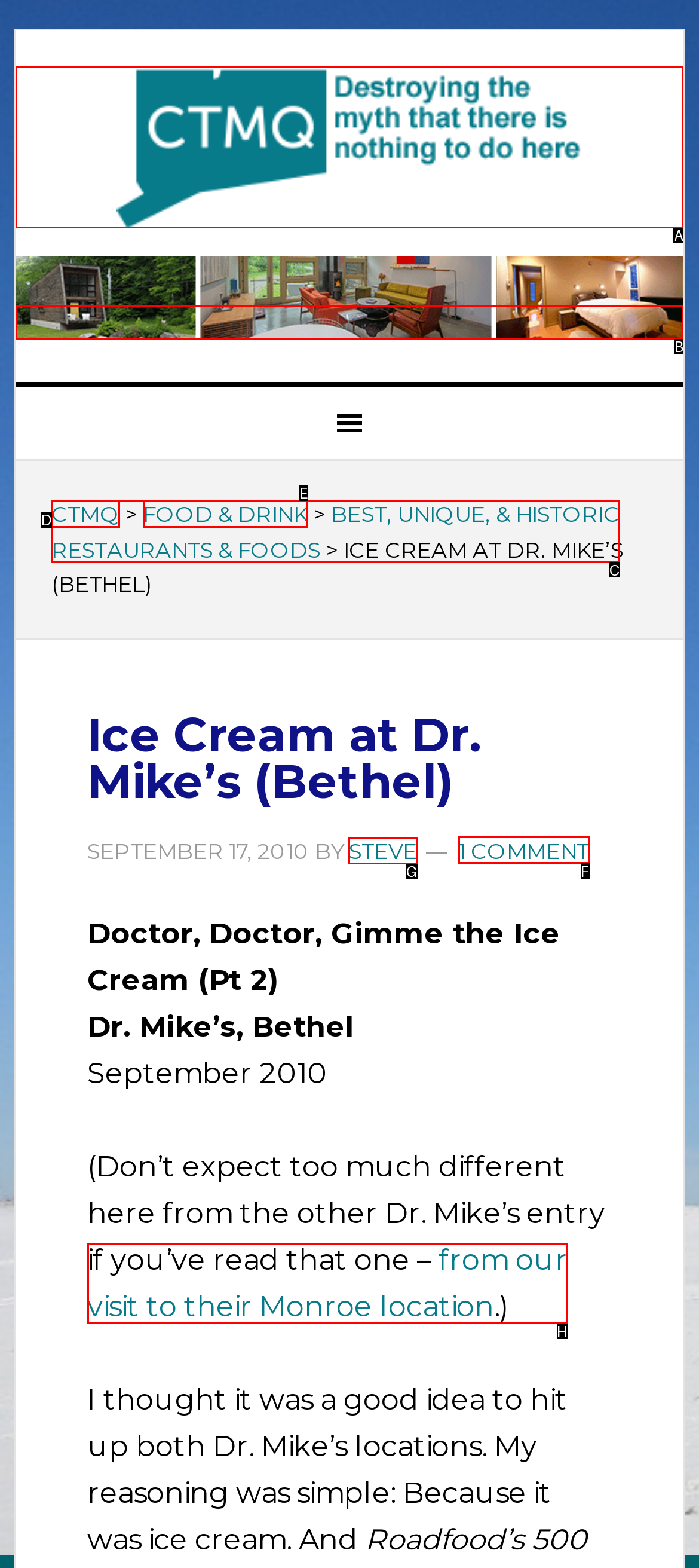Identify the correct UI element to click to follow this instruction: visit STEVE's page
Respond with the letter of the appropriate choice from the displayed options.

G